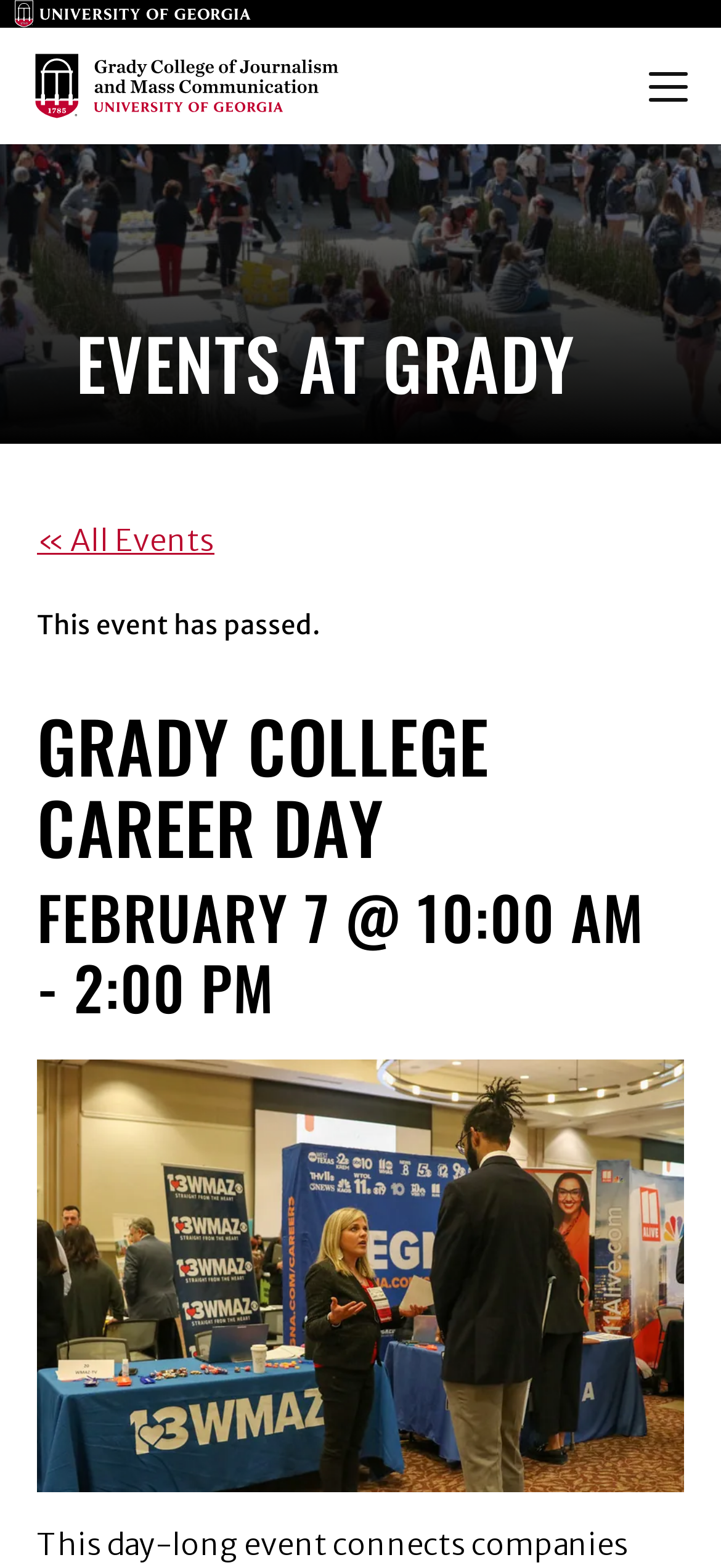Bounding box coordinates should be in the format (top-left x, top-left y, bottom-right x, bottom-right y) and all values should be floating point numbers between 0 and 1. Determine the bounding box coordinate for the UI element described as: GoldenEye 007

None